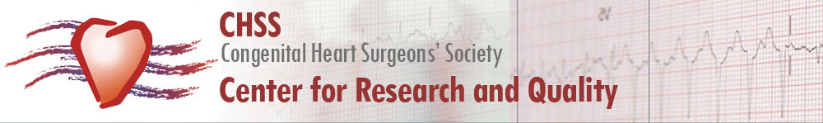What is the background design of the logo?
Examine the image and give a concise answer in one word or a short phrase.

Faint lines resembling an ECG